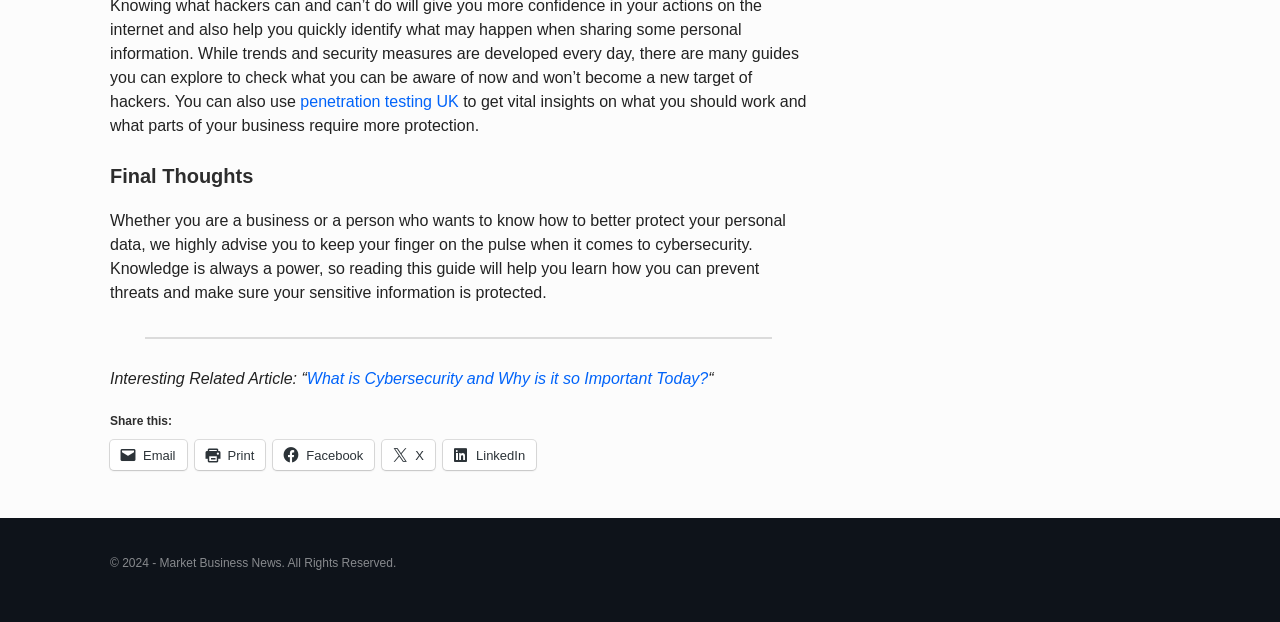Respond with a single word or phrase to the following question:
What is the orientation of the separator?

Horizontal